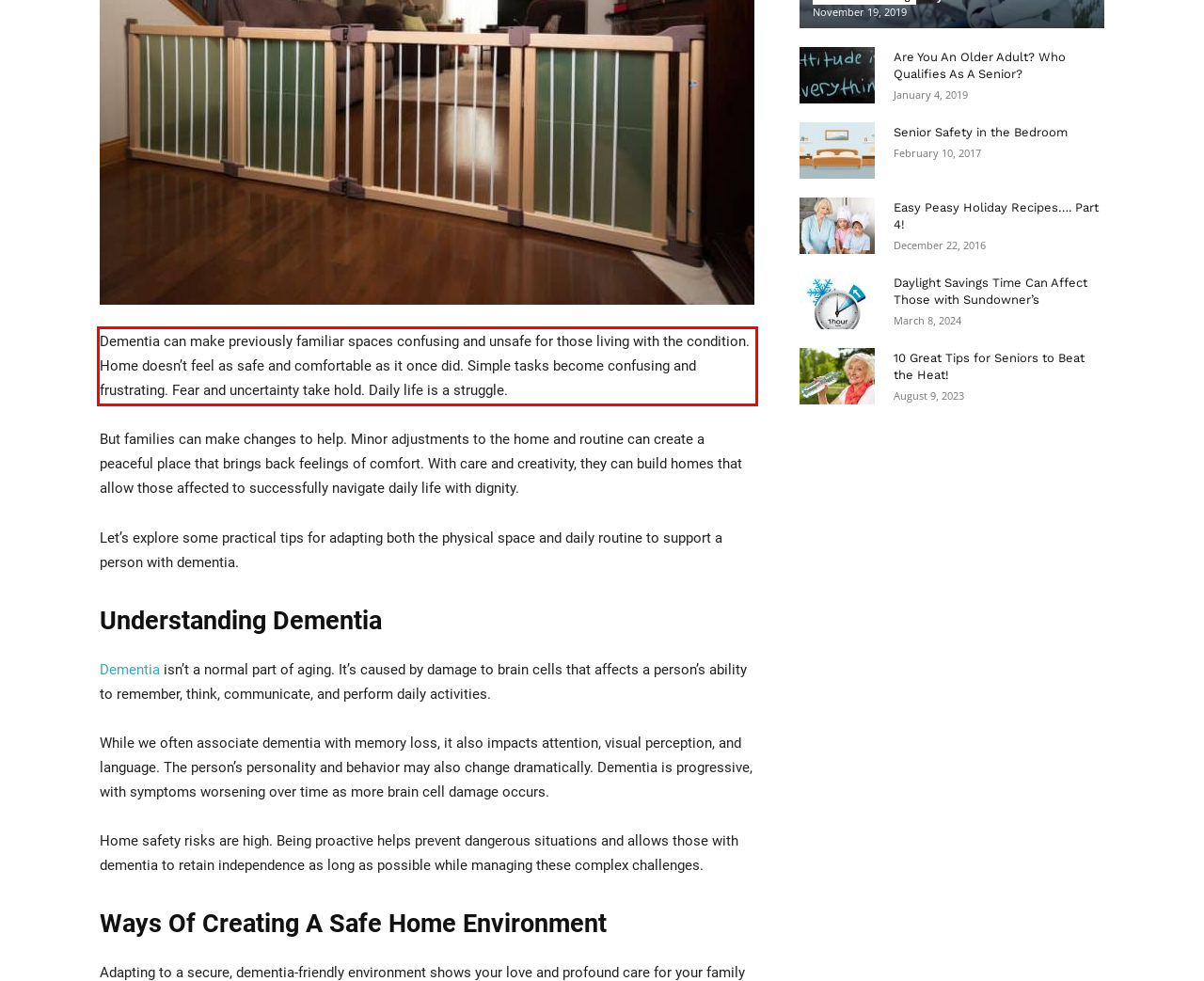There is a screenshot of a webpage with a red bounding box around a UI element. Please use OCR to extract the text within the red bounding box.

Dementia can make previously familiar spaces confusing and unsafe for those living with the condition. Home doesn’t feel as safe and comfortable as it once did. Simple tasks become confusing and frustrating. Fear and uncertainty take hold. Daily life is a struggle.